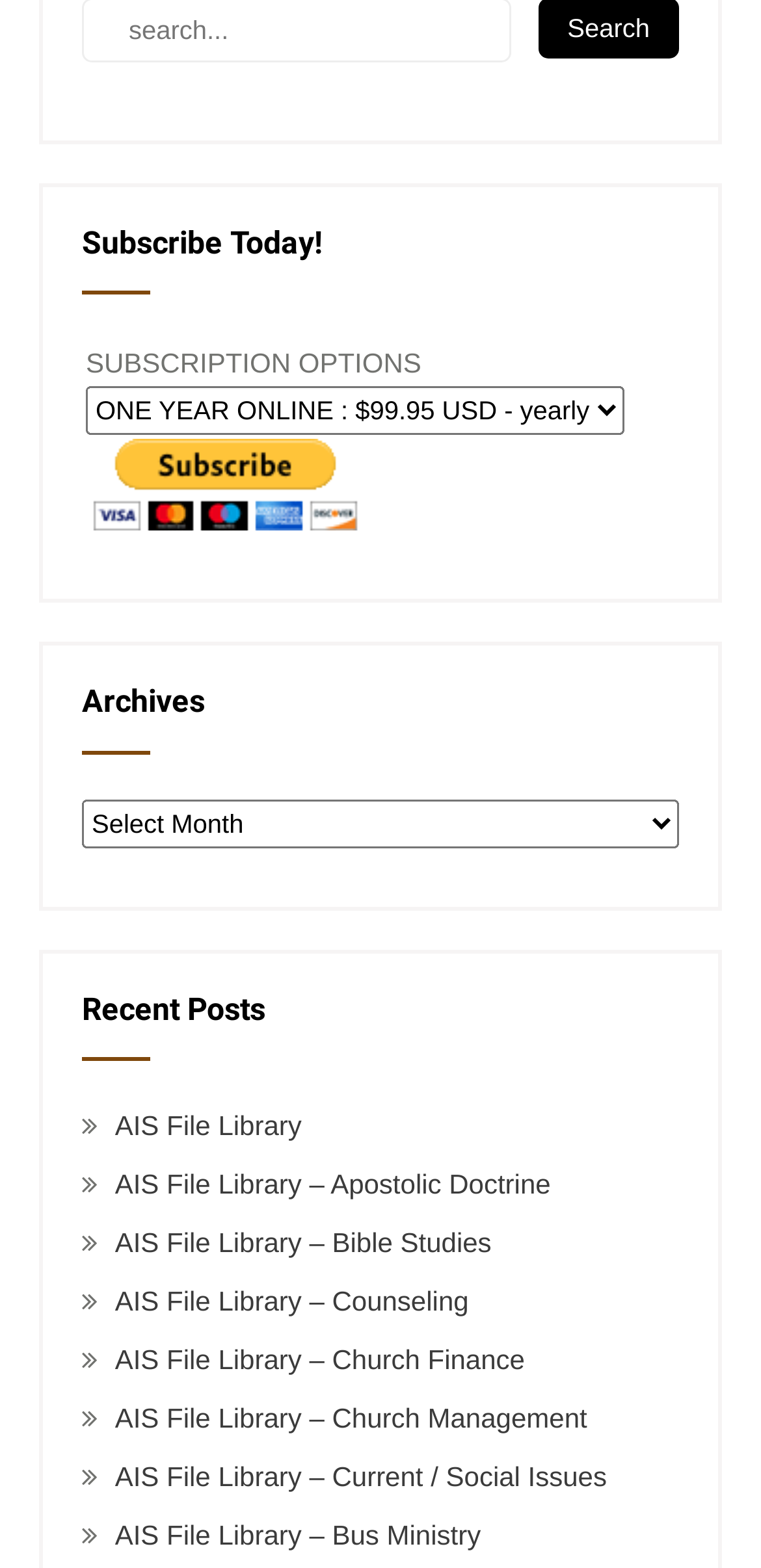What is the subscription option for one year online?
From the details in the image, answer the question comprehensively.

From the subscription options section, we can see that the one year online subscription costs $99.95 USD, which is a yearly payment.